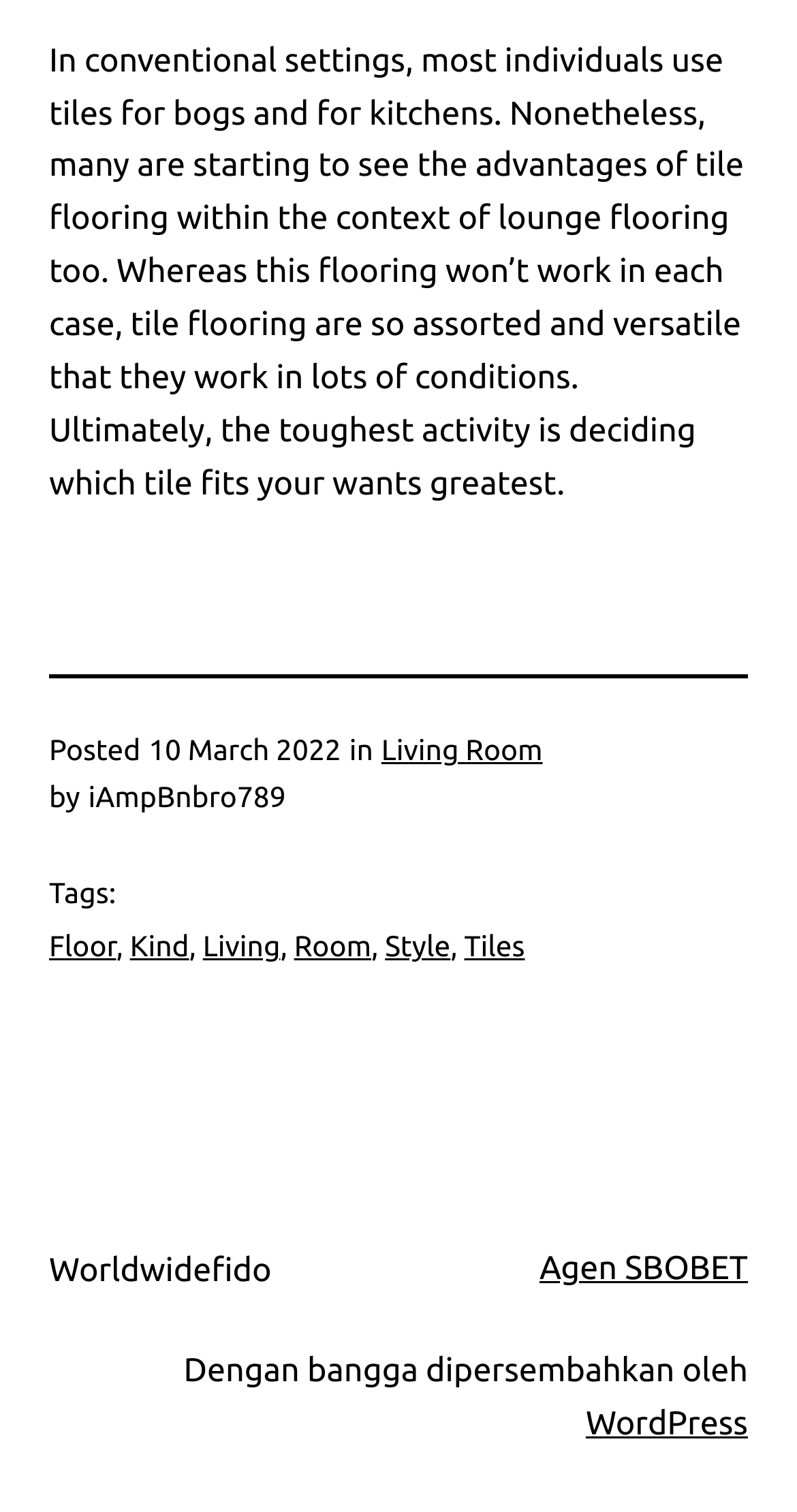What is the name of the website's content management system?
Please provide a single word or phrase as your answer based on the screenshot.

WordPress